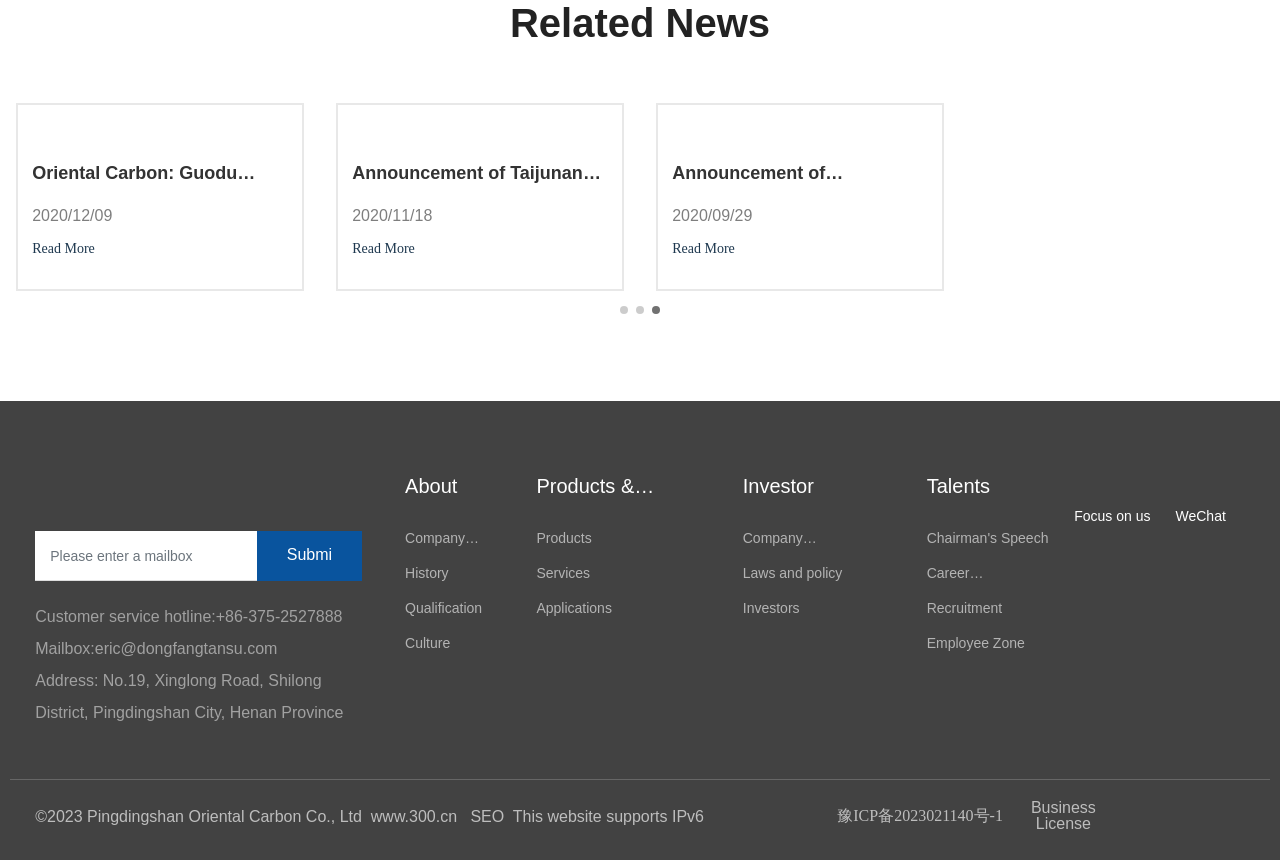Answer the question in one word or a short phrase:
What is the address of the company?

No.19, Xinglong Road, Shilong District, Pingdingshan City, Henan Province